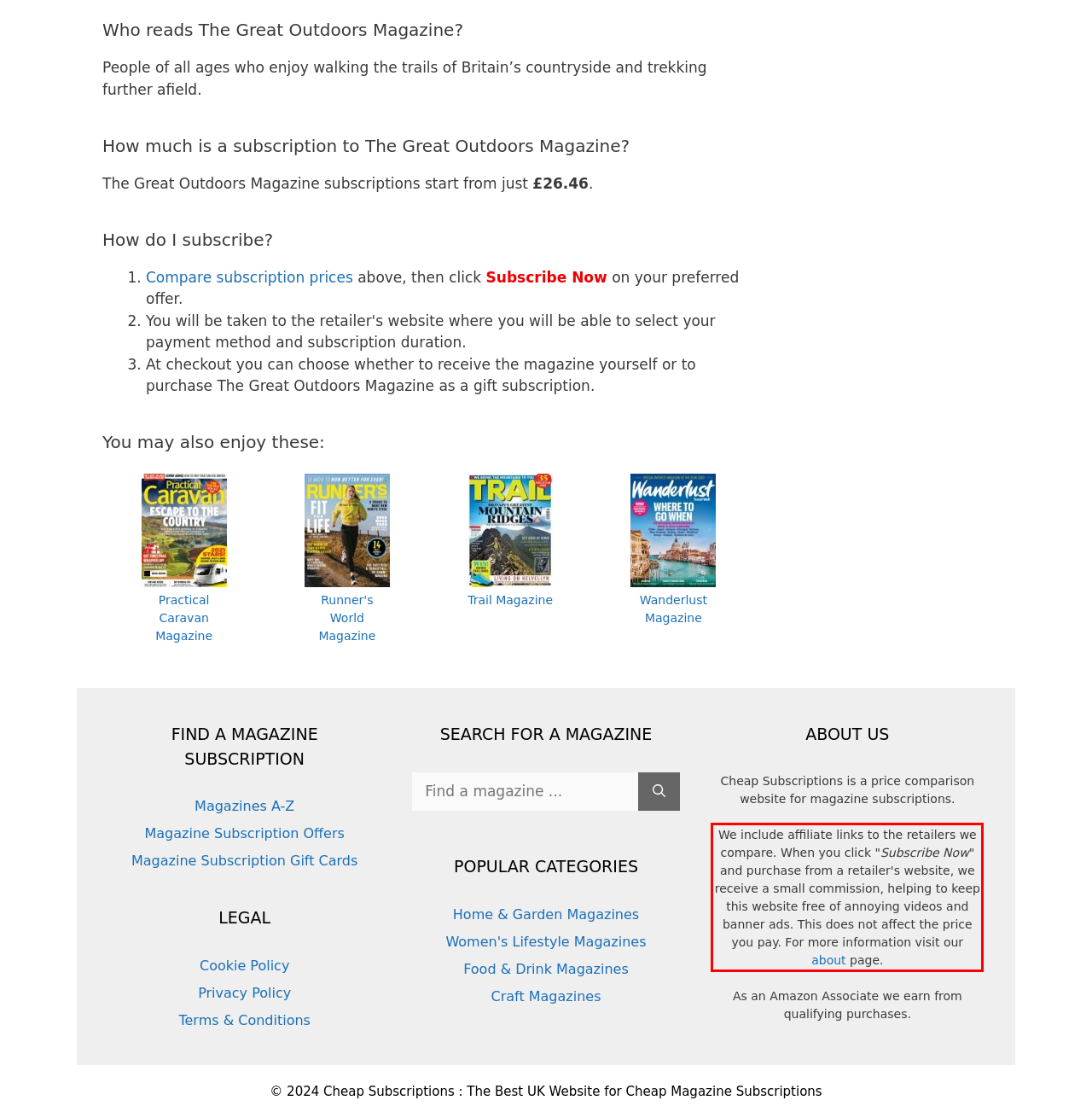Please identify and extract the text from the UI element that is surrounded by a red bounding box in the provided webpage screenshot.

We include affiliate links to the retailers we compare. When you click "Subscribe Now" and purchase from a retailer's website, we receive a small commission, helping to keep this website free of annoying videos and banner ads. This does not affect the price you pay. For more information visit our about page.